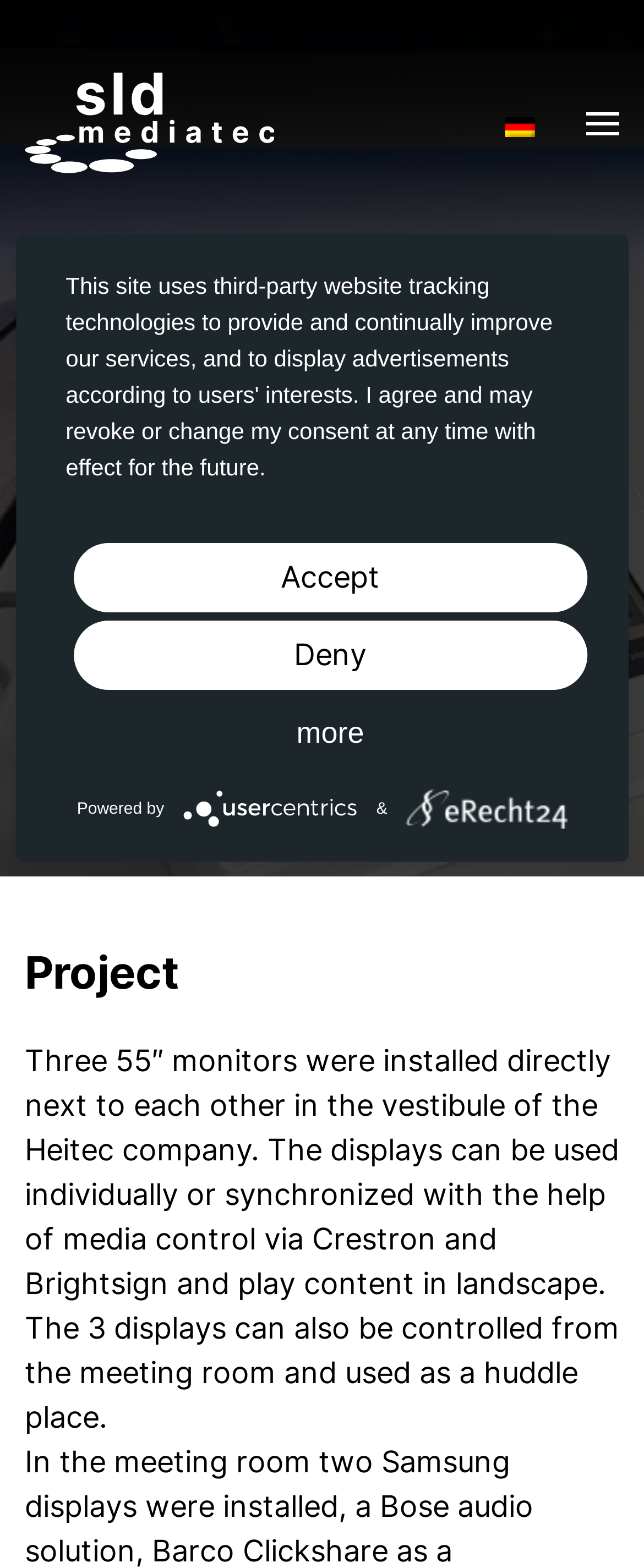Extract the bounding box coordinates for the described element: "aria-label="Open Menu"". The coordinates should be represented as four float numbers between 0 and 1: [left, top, right, bottom].

[0.91, 0.0, 0.962, 0.158]